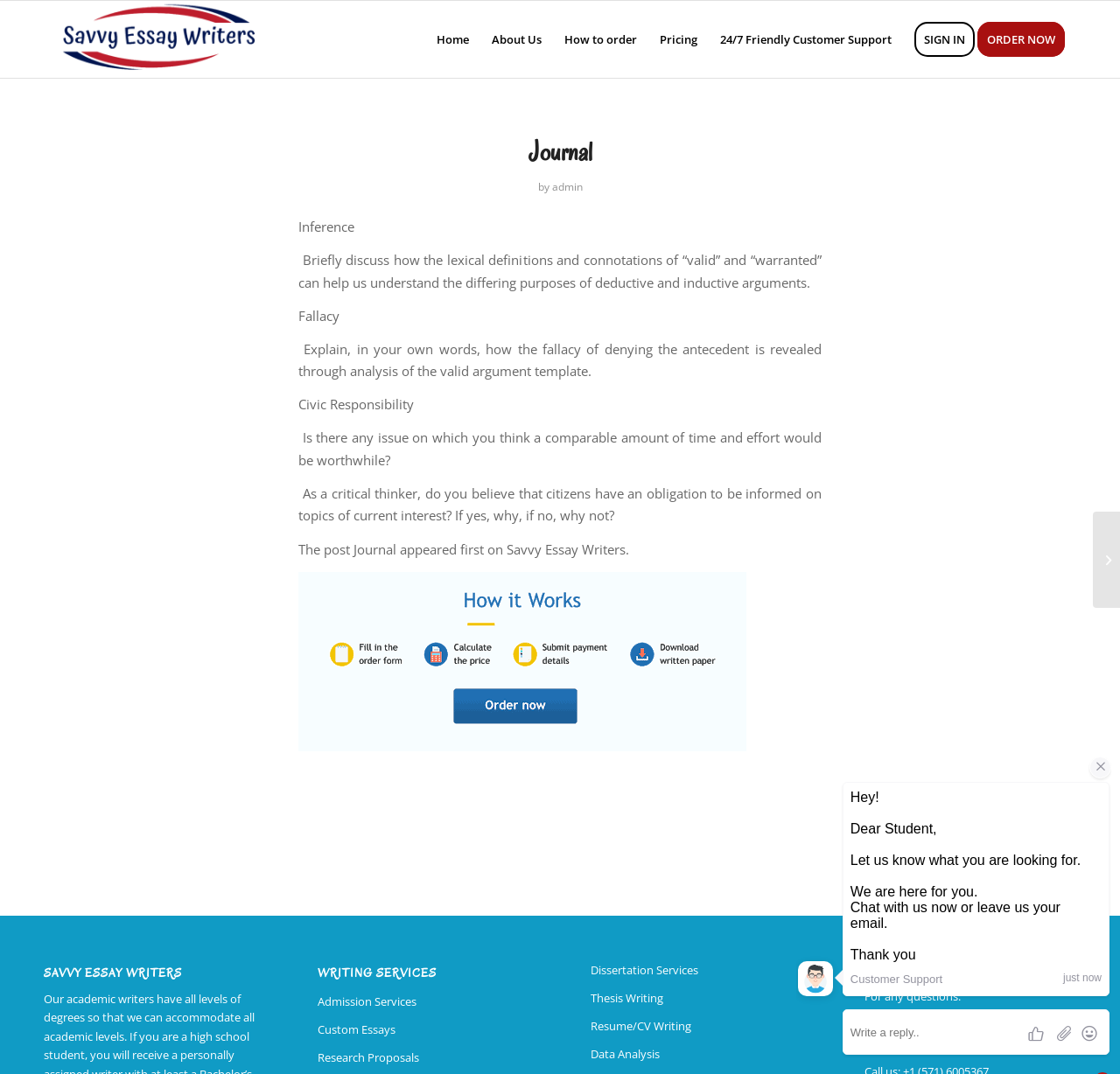Respond to the following question with a brief word or phrase:
What is the name of the essay writers' website?

Savvy Essay Writers